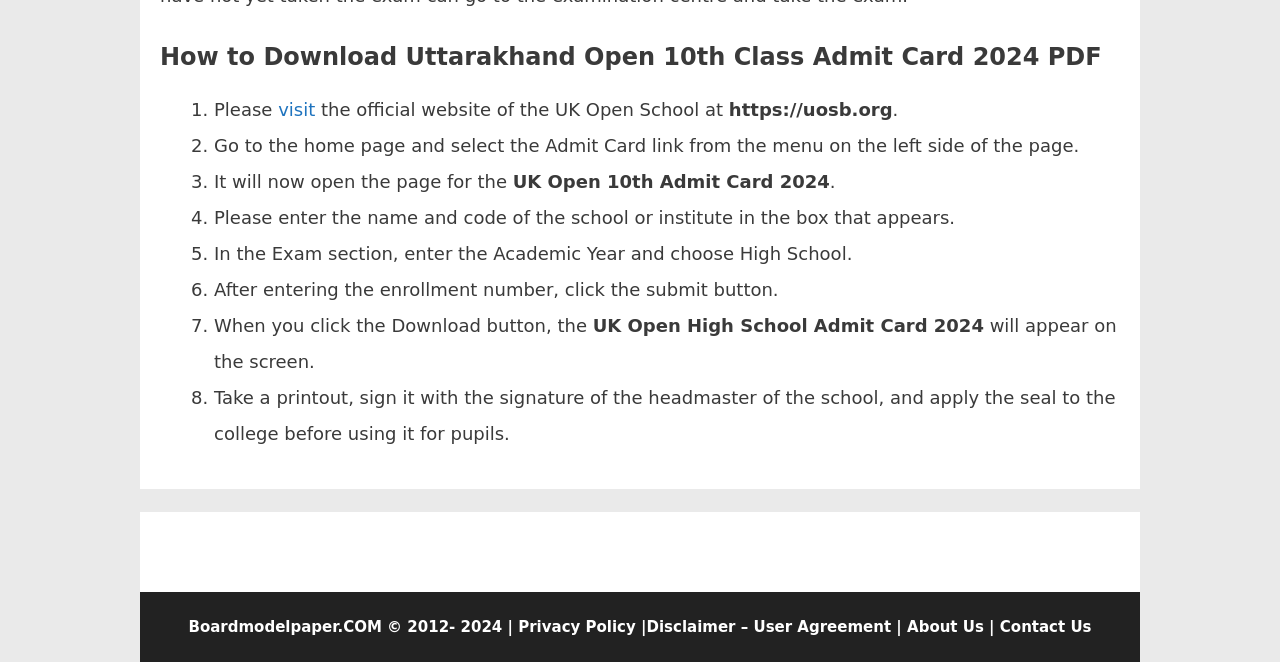Please give a one-word or short phrase response to the following question: 
What is the purpose of the instructions on the webpage?

To download admit card